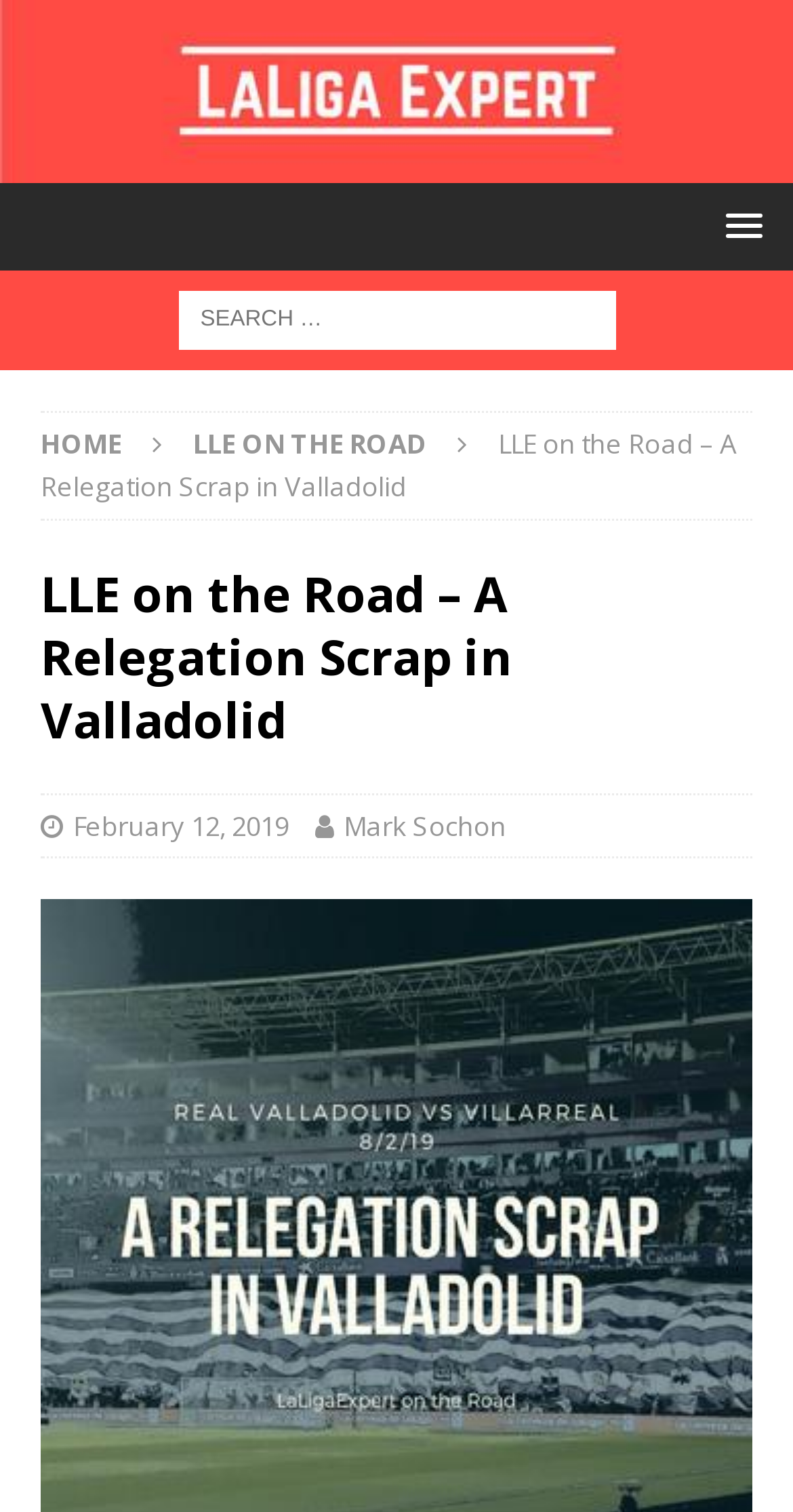Please determine the bounding box of the UI element that matches this description: title="LaLiga Expert". The coordinates should be given as (top-left x, top-left y, bottom-right x, bottom-right y), with all values between 0 and 1.

[0.0, 0.096, 1.0, 0.117]